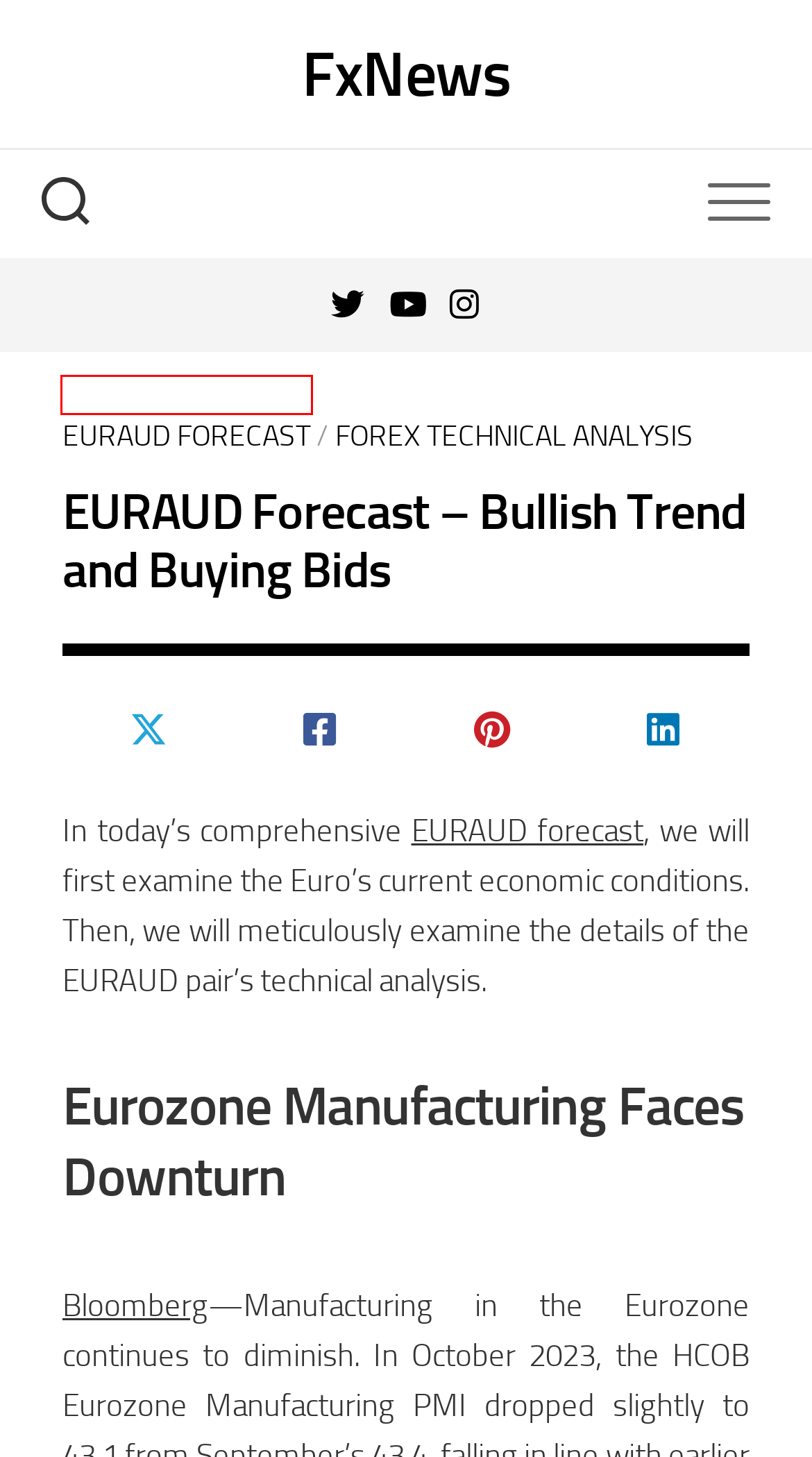You are given a webpage screenshot where a red bounding box highlights an element. Determine the most fitting webpage description for the new page that loads after clicking the element within the red bounding box. Here are the candidates:
A. Recognizing Pioneers - Starknet Token Allocation
B. EURAUD Forecast | FxNews
C. J.J. Edwards | FxNews
D. Bitcoin Technical Analysis - Testing The $60K Resistance
E. Forex Technical Analysis | FxNews
F. FxNews | Forex Technical Analysis, Fundamentals & News
G. EURJPY Technical Analysis - Bank Of Japan's Stance
H. LTCUSD Analysis - Litecoin Potential Reversal Points

B